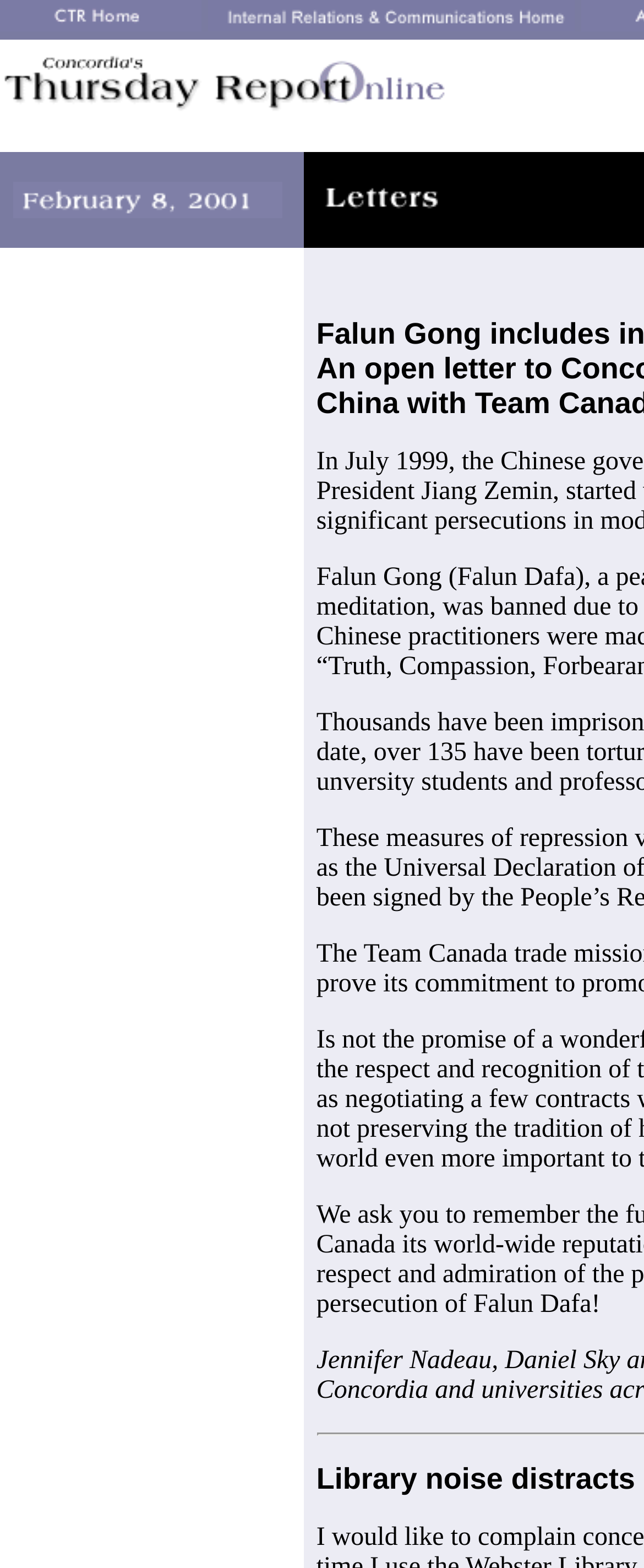Provide a brief response to the question below using a single word or phrase: 
What is the name of the department?

Internal Relations and Communications